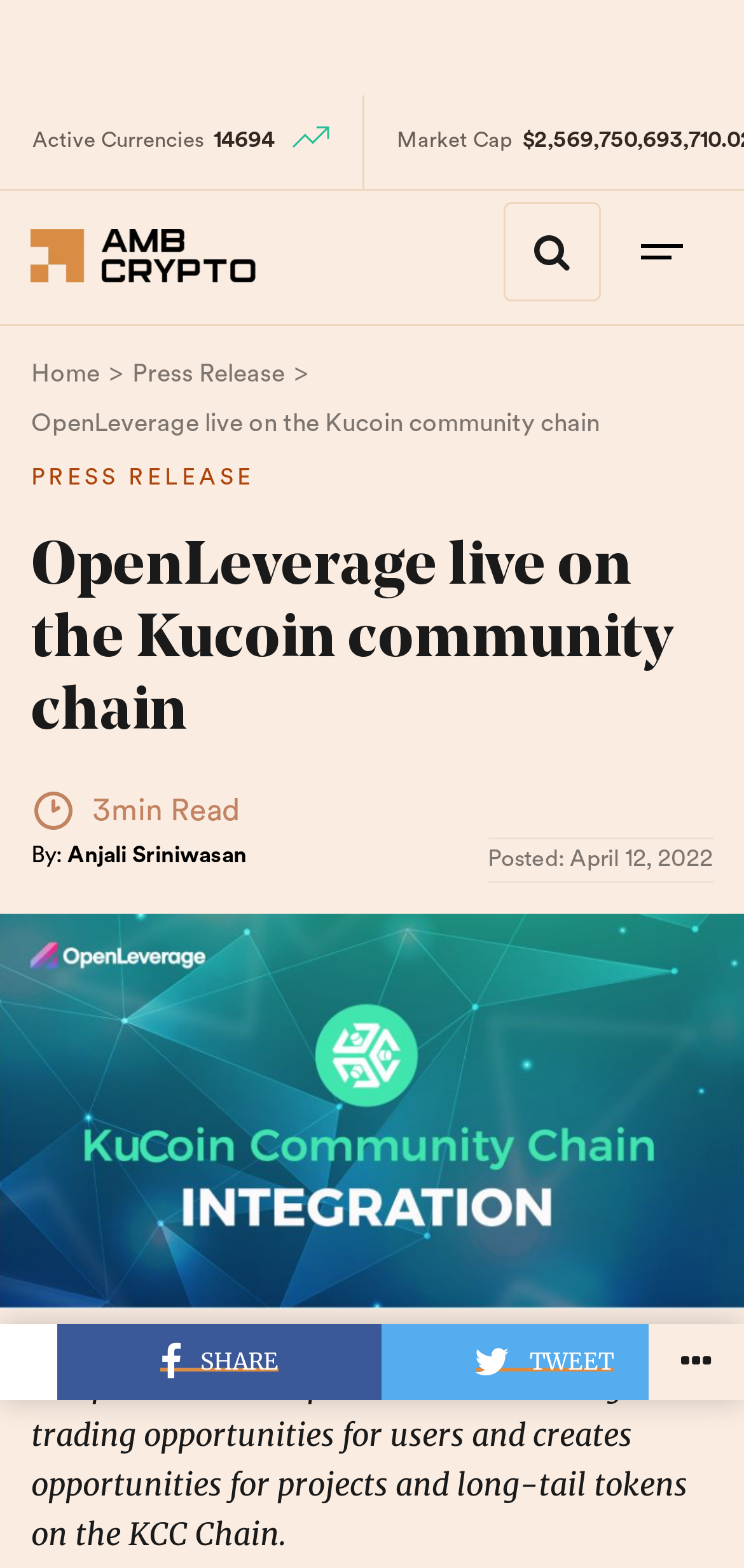Respond with a single word or phrase to the following question:
What is the name of the community chain?

KCC Chain